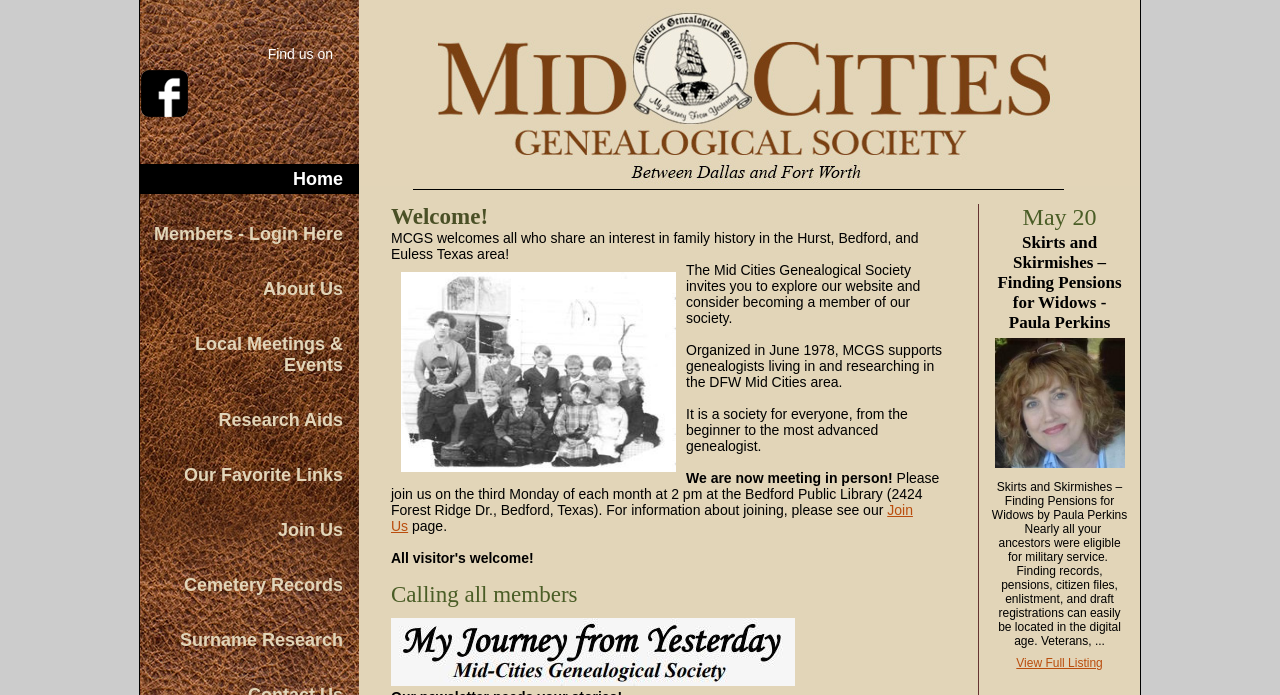Kindly determine the bounding box coordinates of the area that needs to be clicked to fulfill this instruction: "View the full listing".

[0.794, 0.944, 0.862, 0.964]